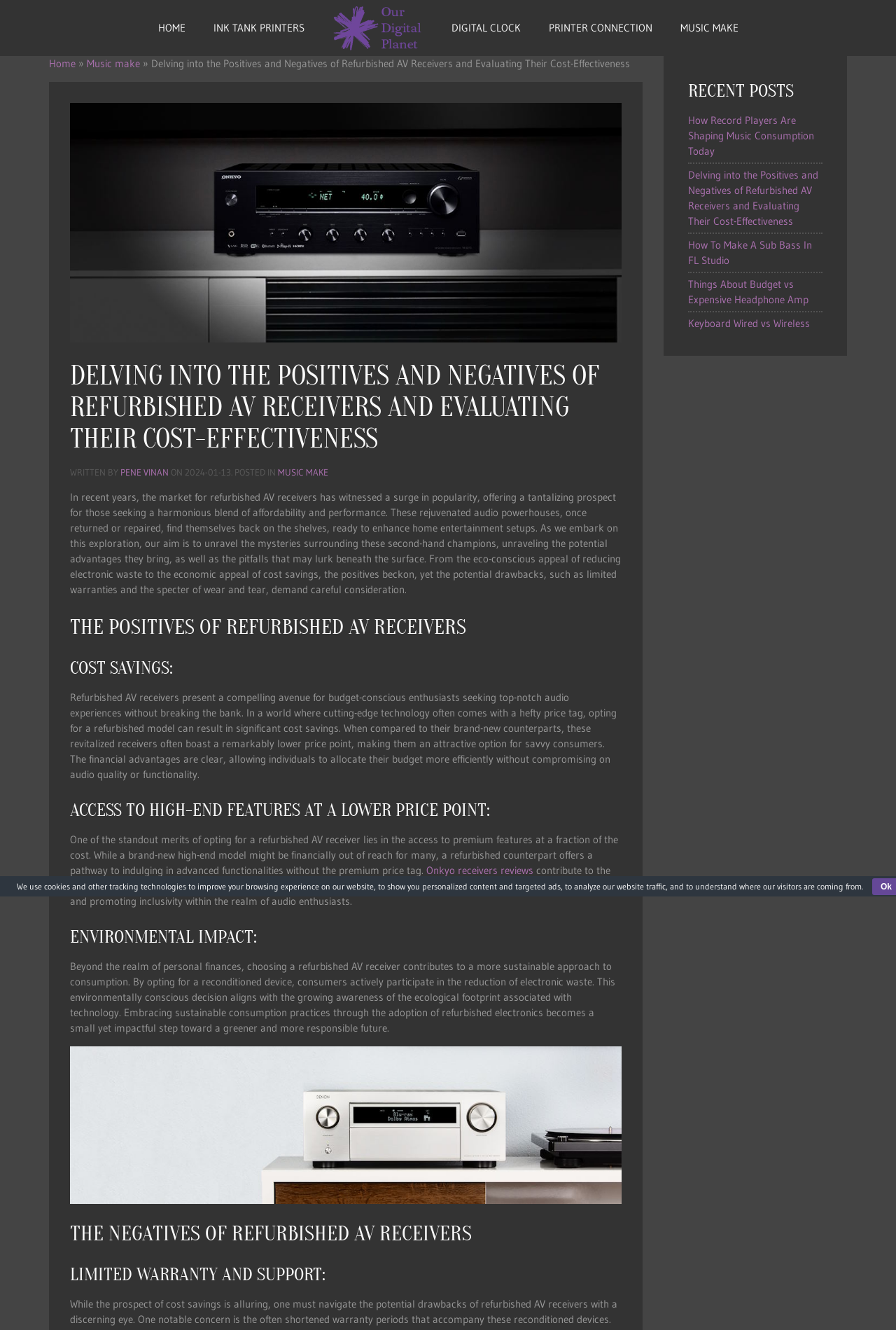What is one of the drawbacks of refurbished AV receivers?
Provide an in-depth answer to the question, covering all aspects.

One of the drawbacks of refurbished AV receivers is limited warranty and support, as mentioned in the article. The article states that refurbished AV receivers often have limited warranties and support, which can be a disadvantage for consumers.